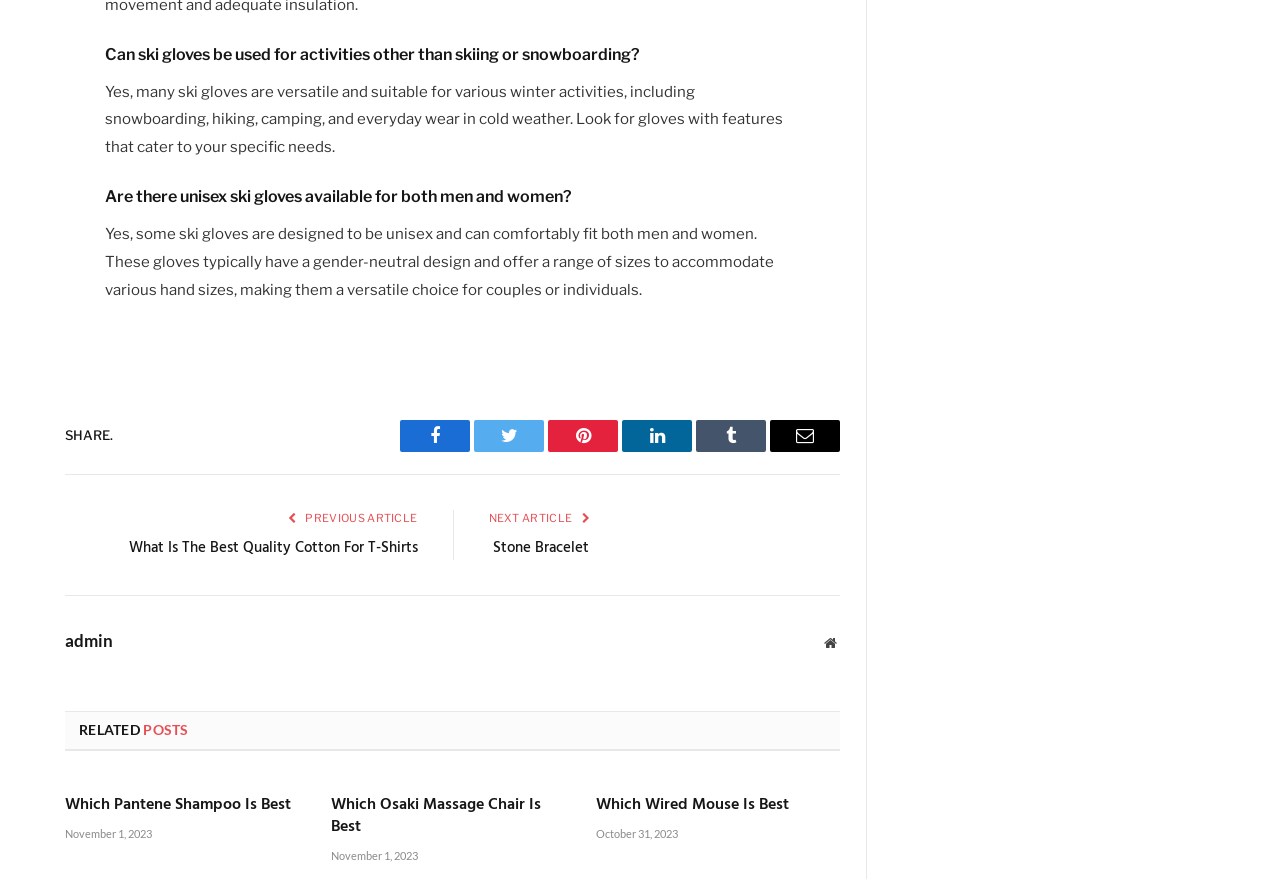What is the date of the second related post?
Look at the image and respond to the question as thoroughly as possible.

The second related post on the webpage has a time element with the text 'November 1, 2023' which indicates the date of the post.